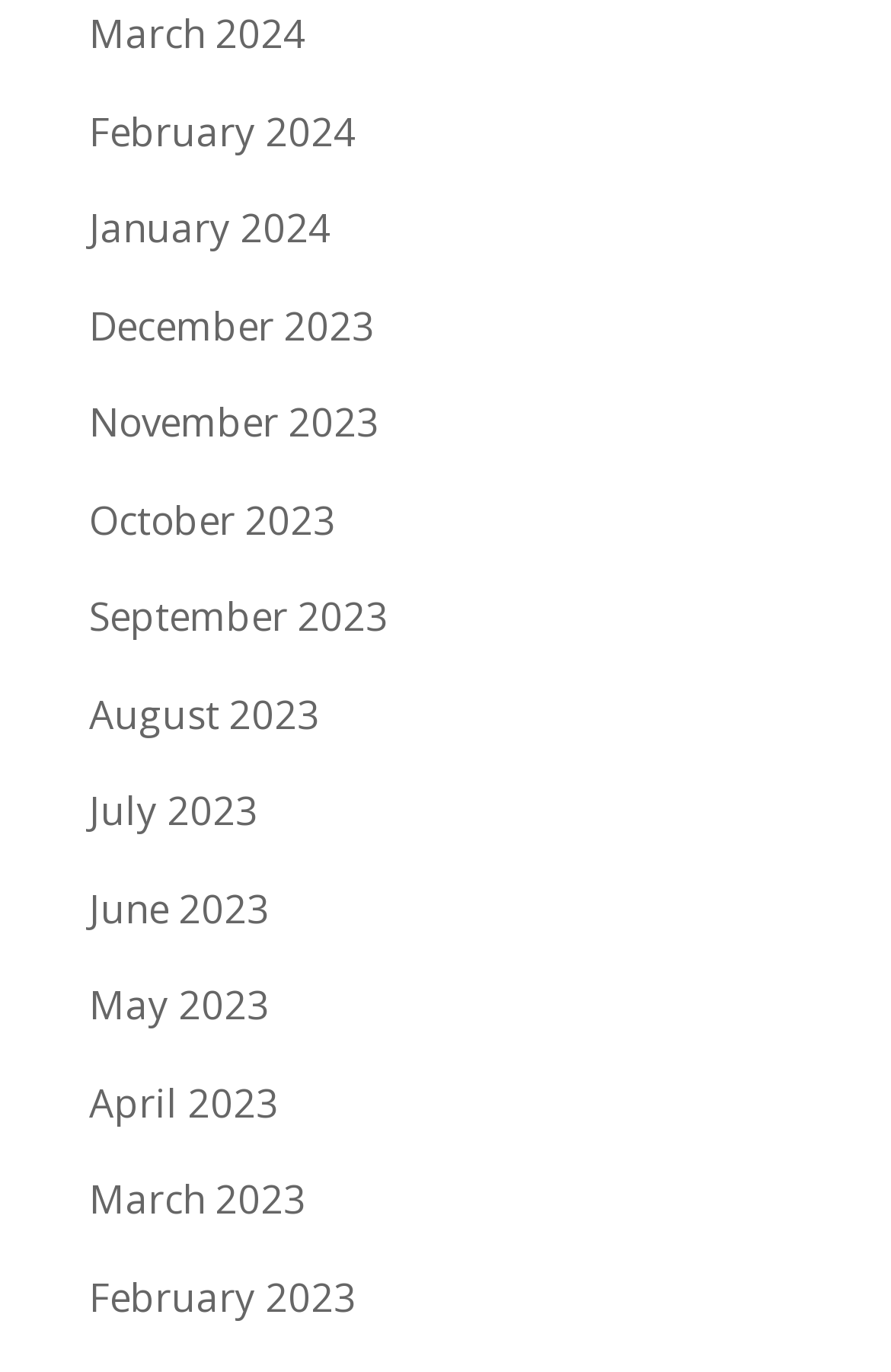Identify the bounding box coordinates of the area that should be clicked in order to complete the given instruction: "view March 2024". The bounding box coordinates should be four float numbers between 0 and 1, i.e., [left, top, right, bottom].

[0.1, 0.005, 0.344, 0.043]